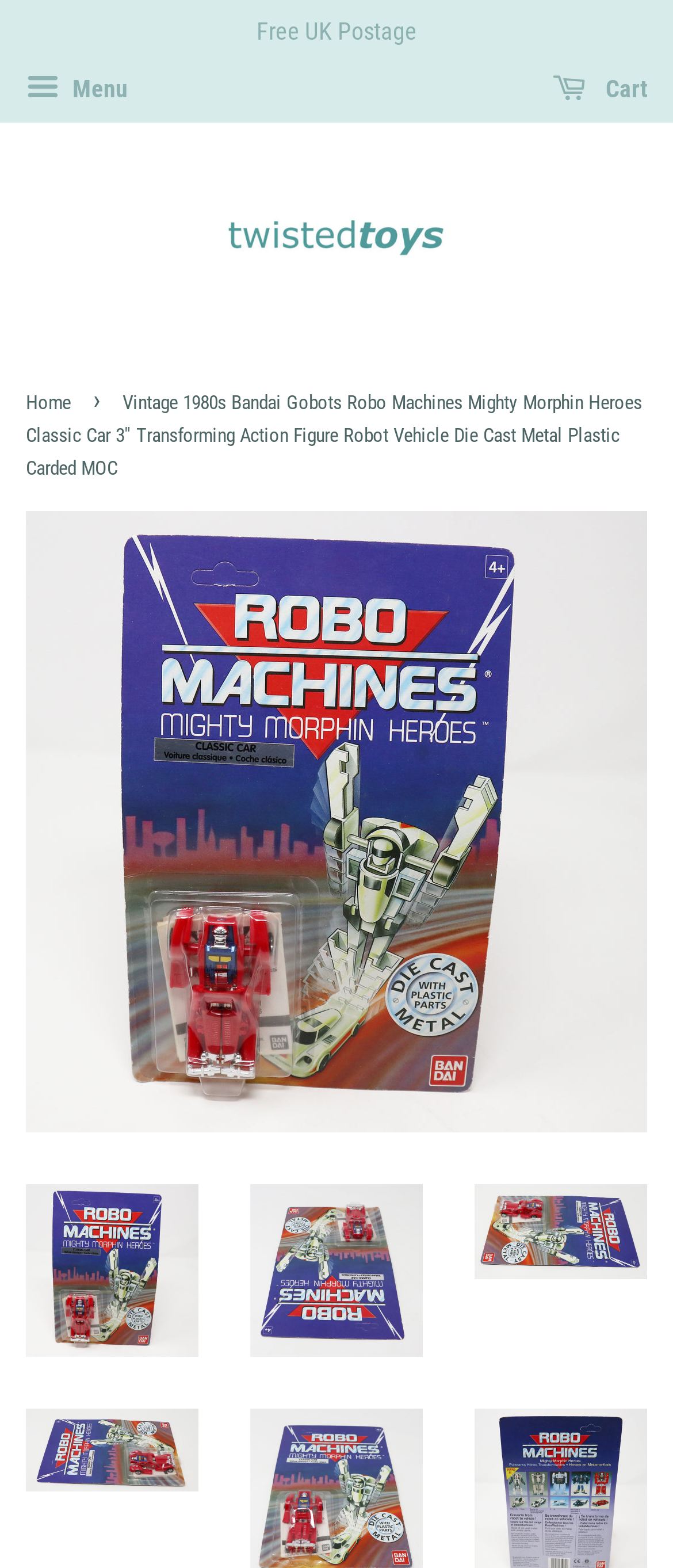Please determine the bounding box coordinates of the element's region to click for the following instruction: "Click the 'Home' link".

[0.038, 0.25, 0.118, 0.264]